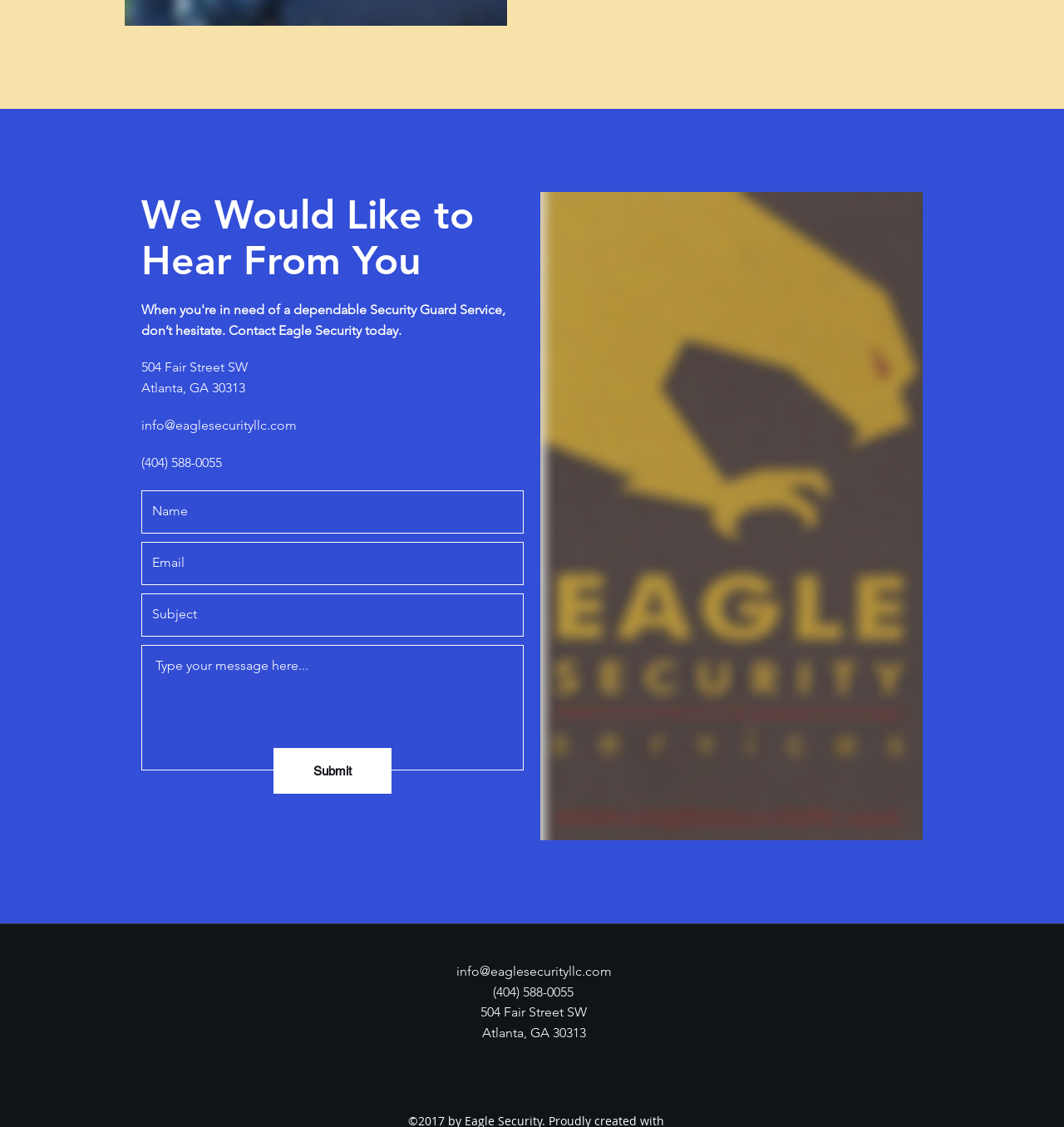What is the purpose of the textboxes?
Examine the screenshot and reply with a single word or phrase.

To input contact information